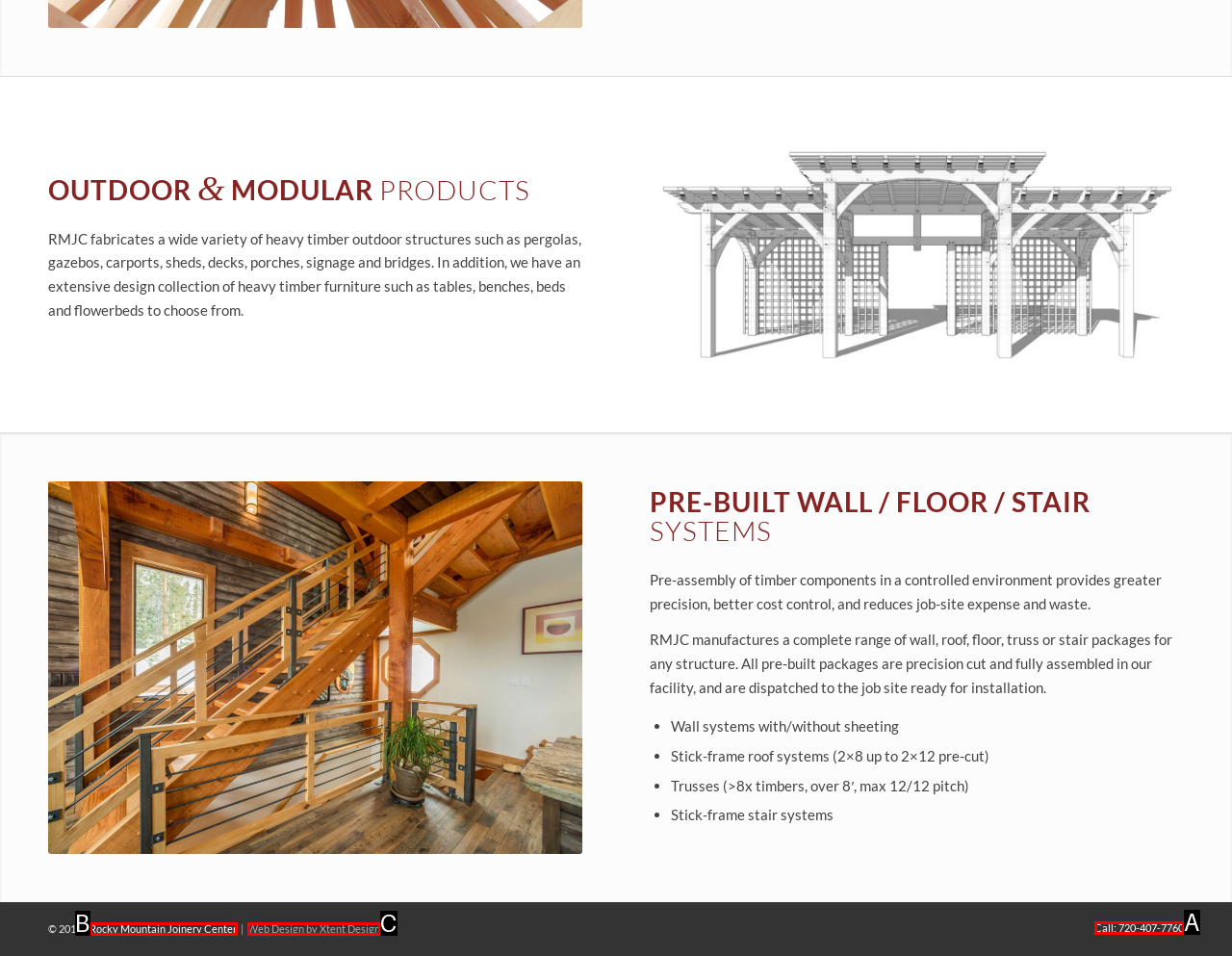From the given choices, identify the element that matches: World
Answer with the letter of the selected option.

None